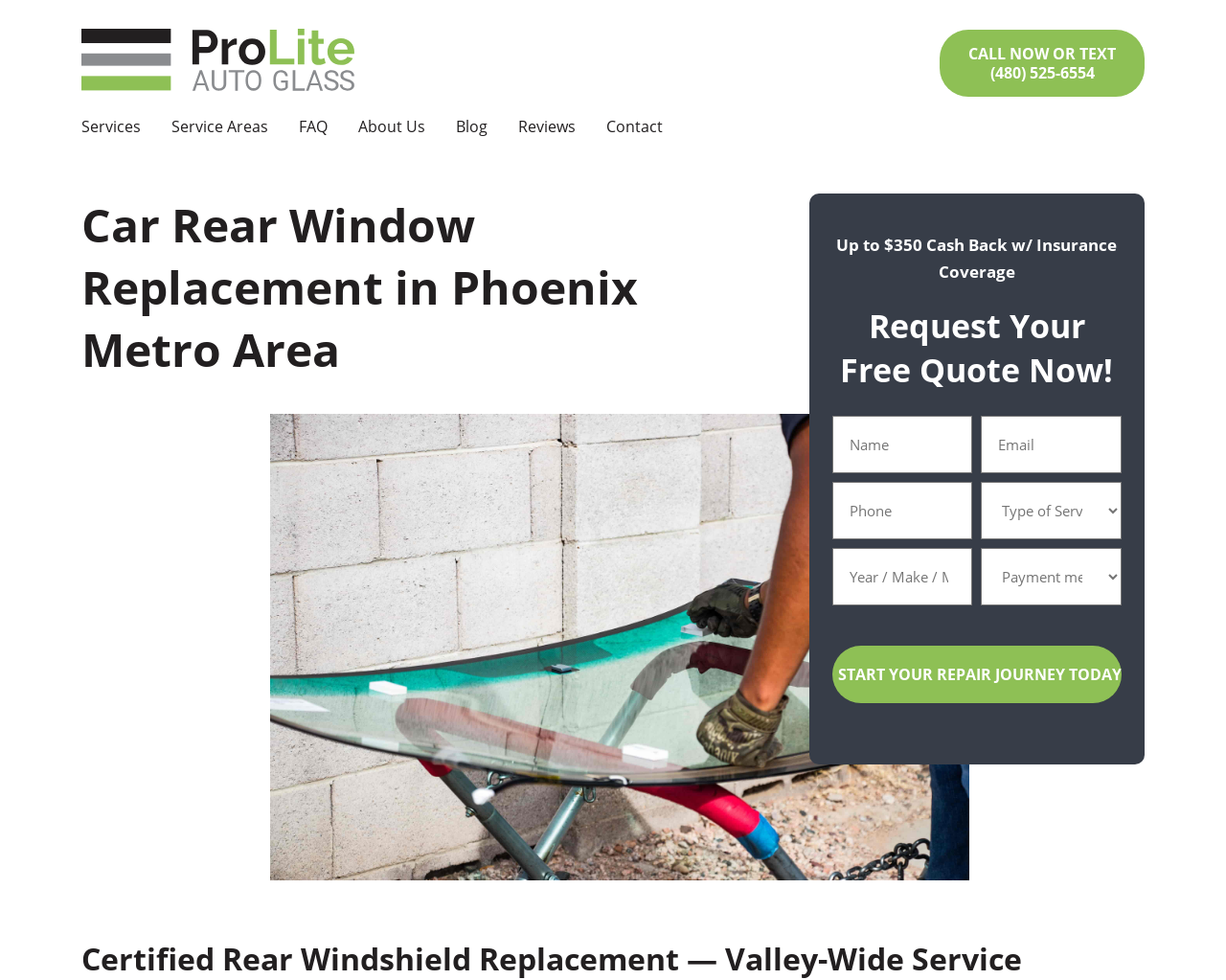How can customers contact Prolite Auto Glass?
Please answer the question with a detailed response using the information from the screenshot.

The webpage has a prominent call-to-action button that says 'CALL NOW OR TEXT (480) 525-6554', indicating that customers can contact Prolite Auto Glass by calling or texting this phone number.